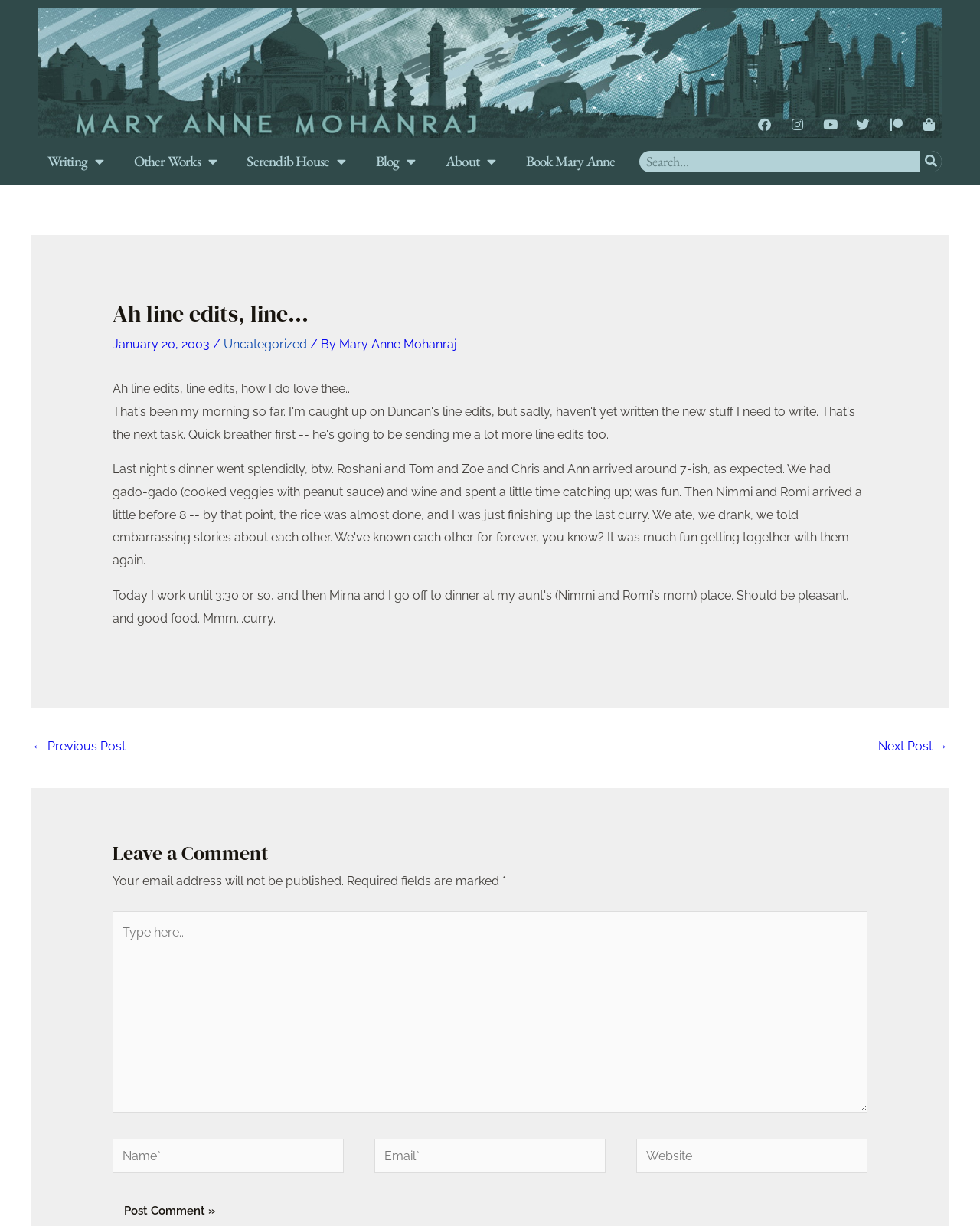Identify and extract the main heading from the webpage.

Ah line edits, line…